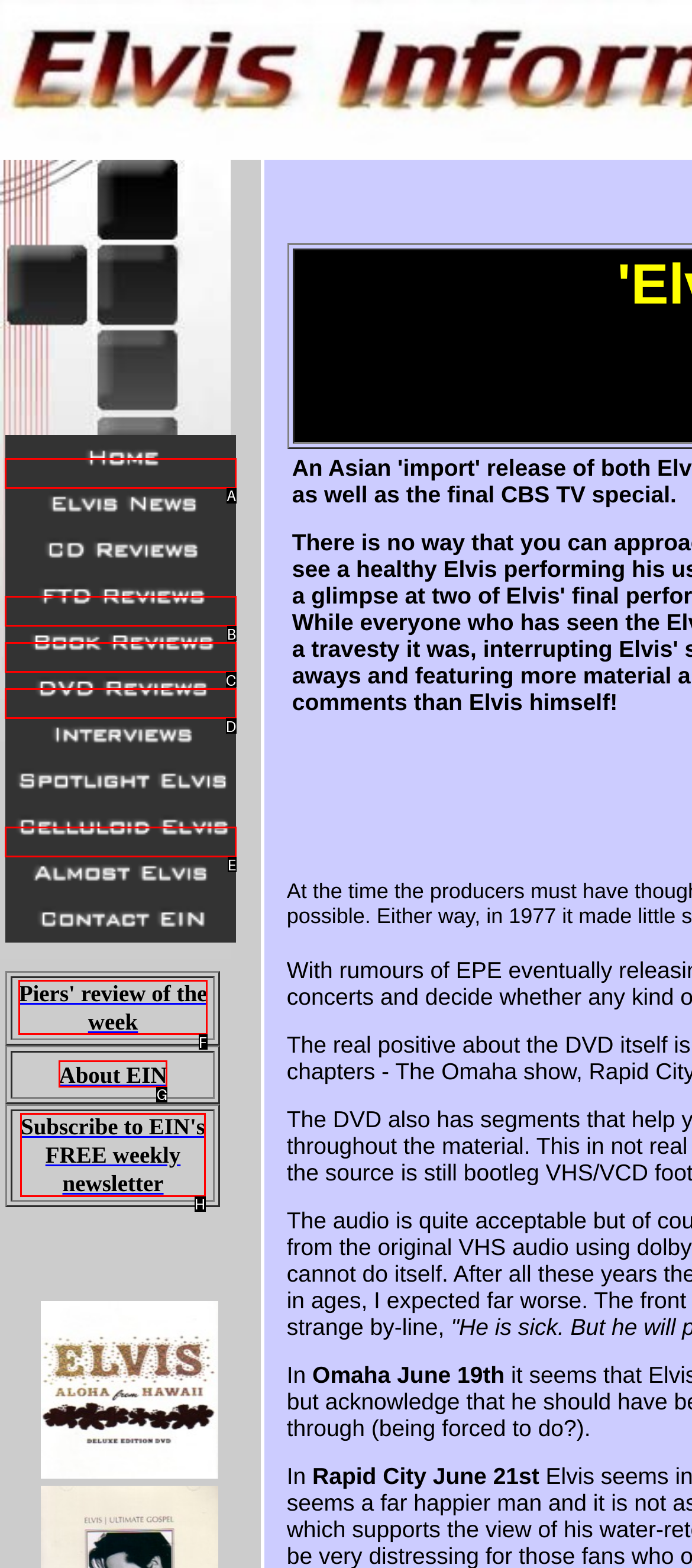Using the description: About EIN
Identify the letter of the corresponding UI element from the choices available.

G